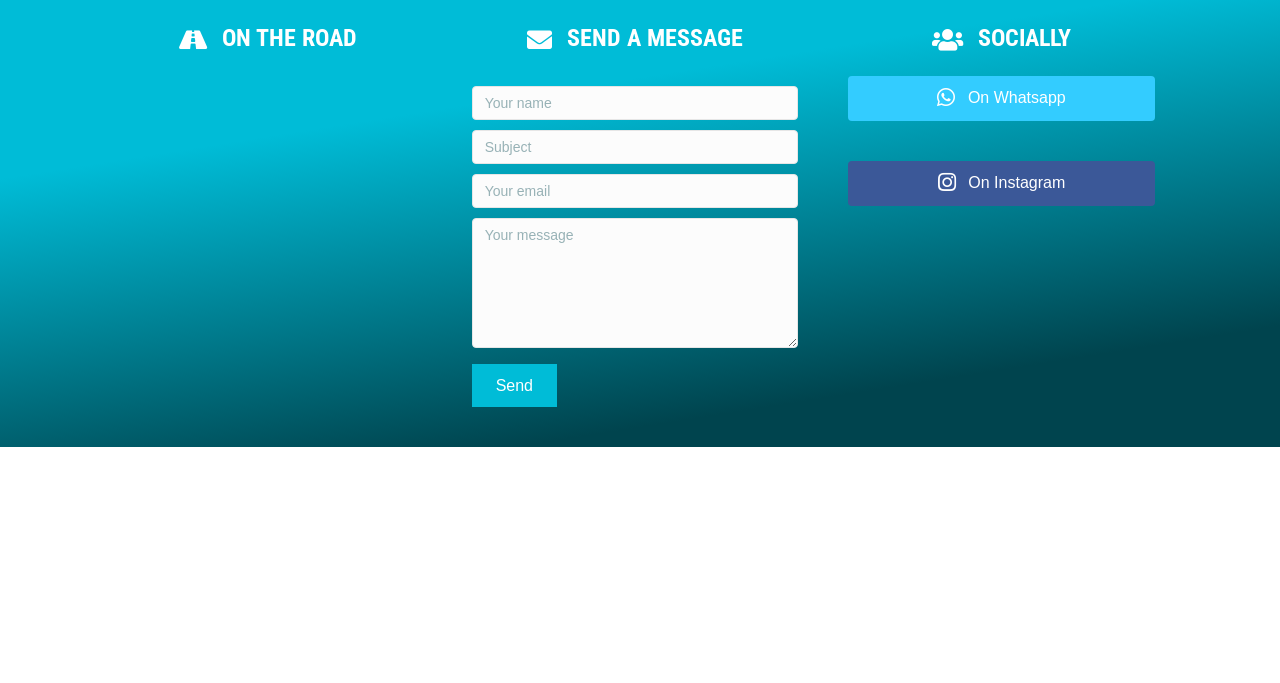What is the purpose of the 'ON THE ROAD' heading?
Provide a thorough and detailed answer to the question.

The 'ON THE ROAD' heading is likely used to indicate a section of the webpage, possibly related to travel or movement, although its exact purpose is unclear without more context.